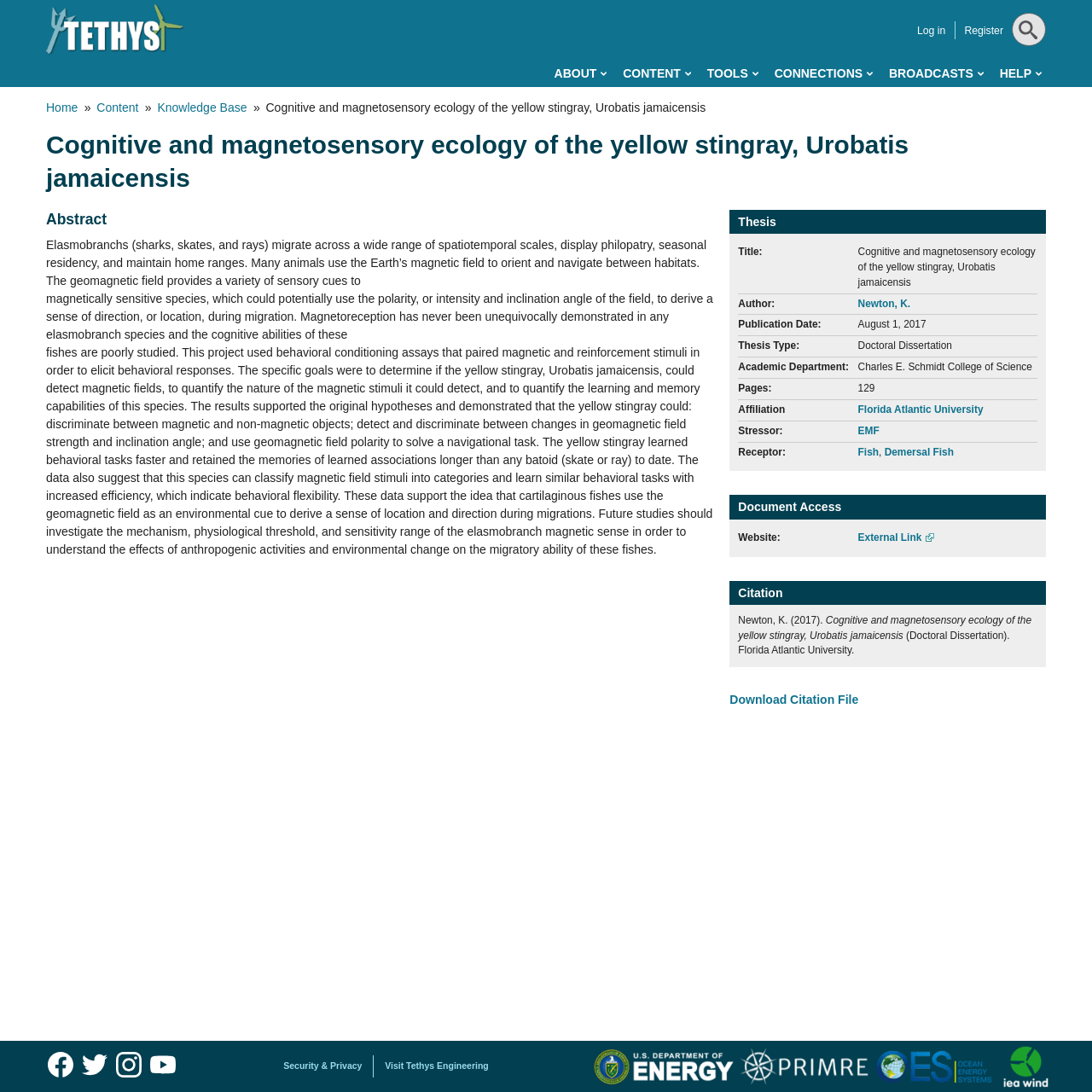Respond with a single word or phrase to the following question:
What is the type of fish mentioned in the abstract?

yellow stingray